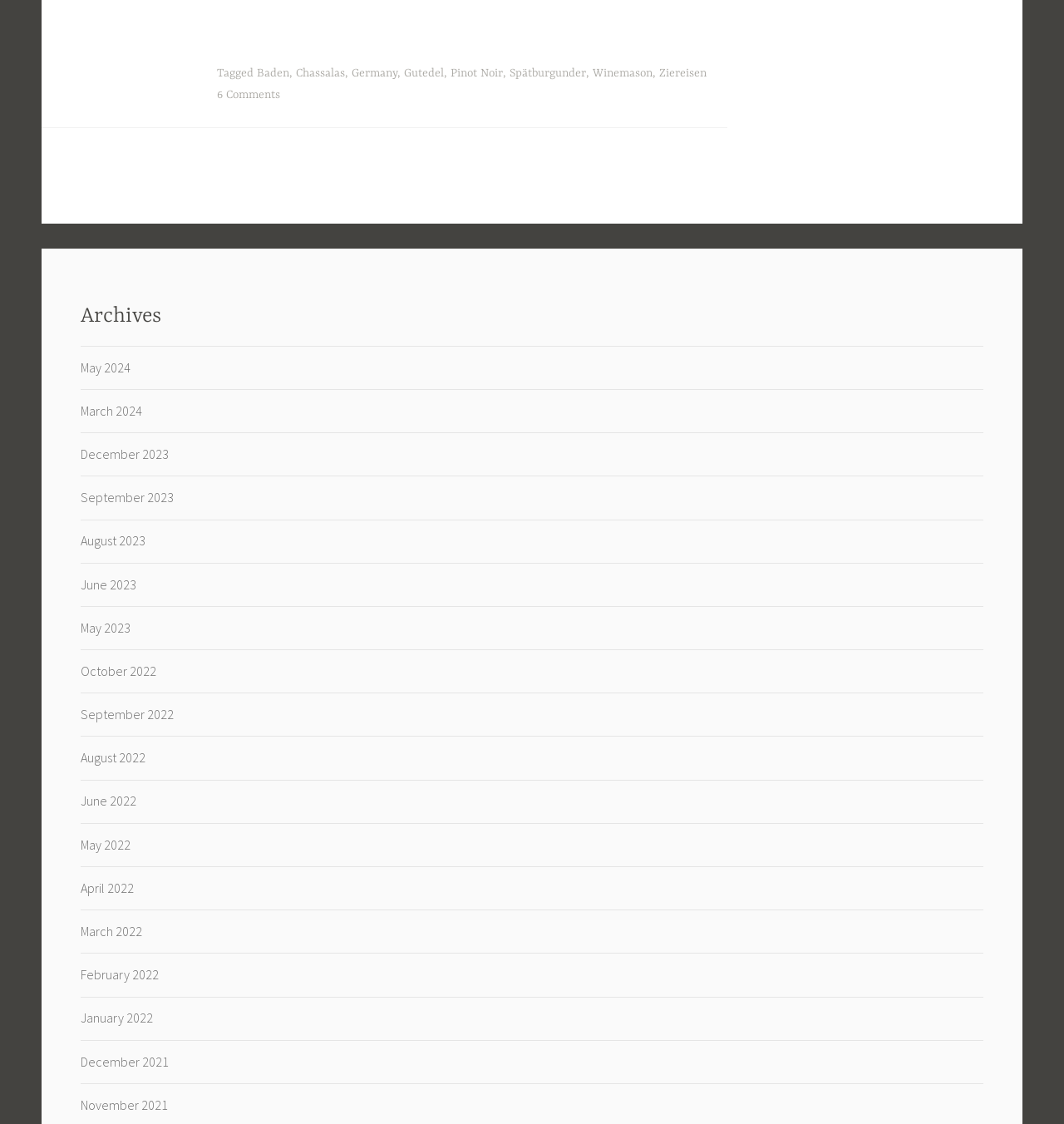What is the purpose of the comma in the footer?
Please provide a comprehensive and detailed answer to the question.

The purpose of the comma in the footer can be determined by looking at the comma elements, such as ',' , which are used to separate the links, such as 'Baden' and 'Chassalas'.